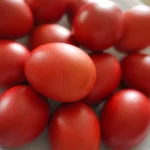Deliver an in-depth description of the image, highlighting major points.

The image showcases a close-up view of several vibrant red eggs, some of which have a glossy finish. The eggs are arranged in a haphazard pile, emphasizing their rounded forms and smooth texture. The striking red color suggests they may have been dyed, a common practice during cultural celebrations or religious observances, such as Easter. This visual highlights the thematic connection to festive activities surrounding Easter egg decoration, as indicated by the related content on the webpage. The contrast between the bright red eggs and the soft-focus background adds to the overall aesthetic appeal.